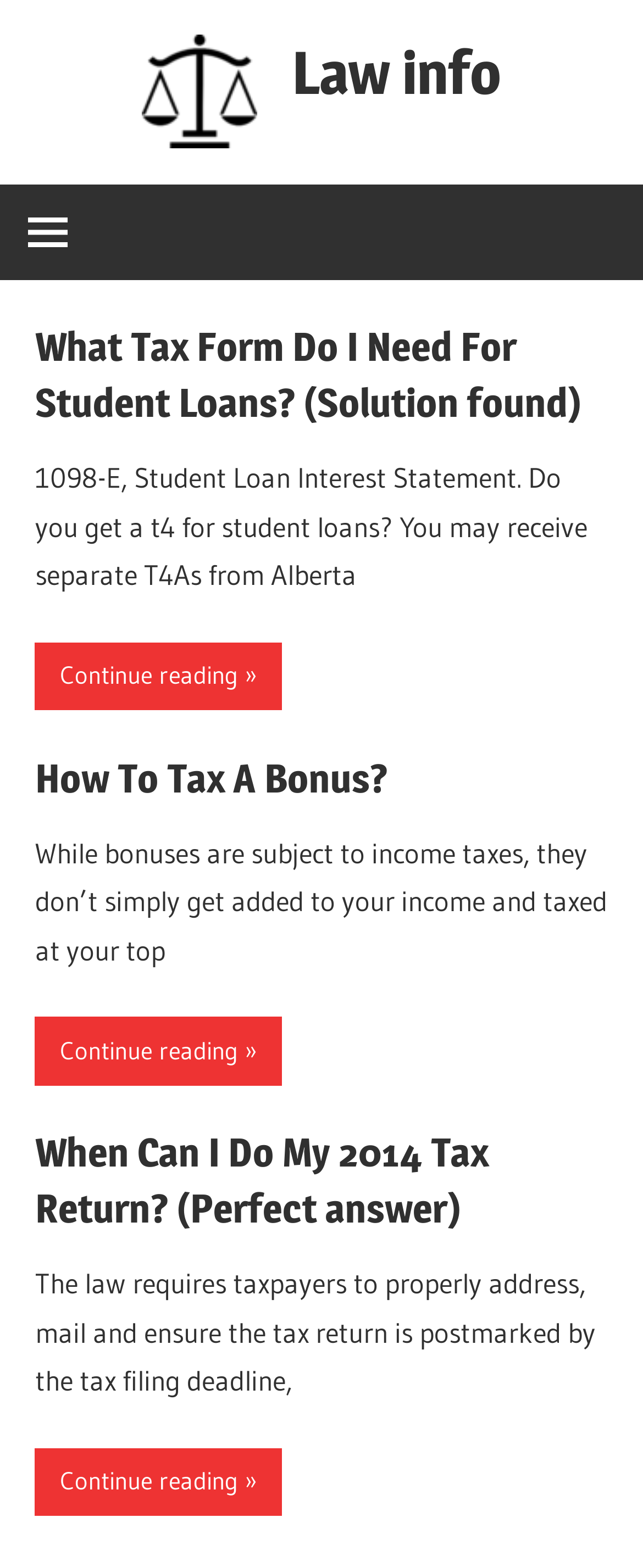Show the bounding box coordinates of the region that should be clicked to follow the instruction: "continue reading the article about 'How To Tax A Bonus?'."

[0.054, 0.649, 0.439, 0.692]